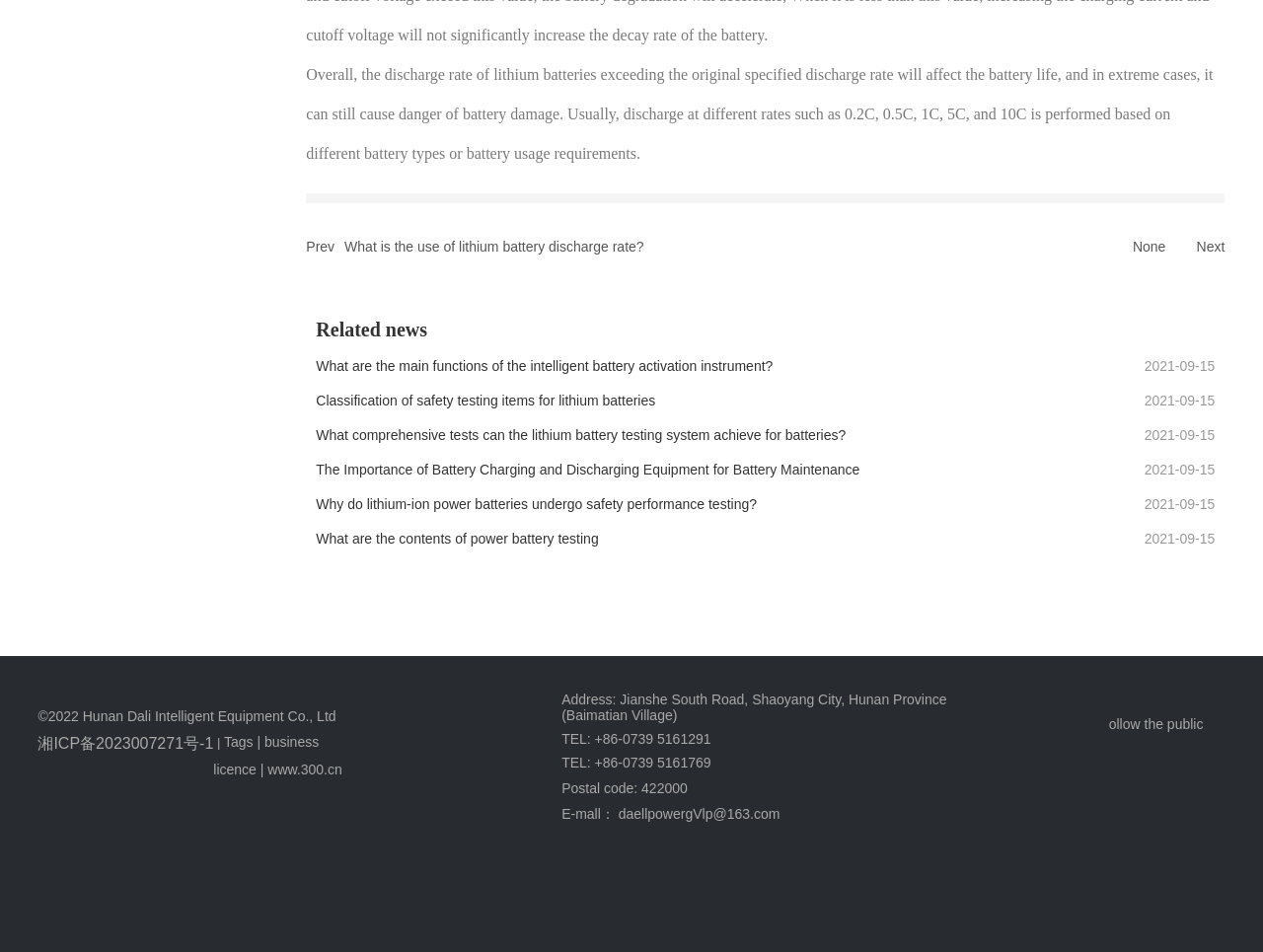Please give a succinct answer using a single word or phrase:
What is the address of the company?

Jianshe South Road, Shaoyang City, Hunan Province